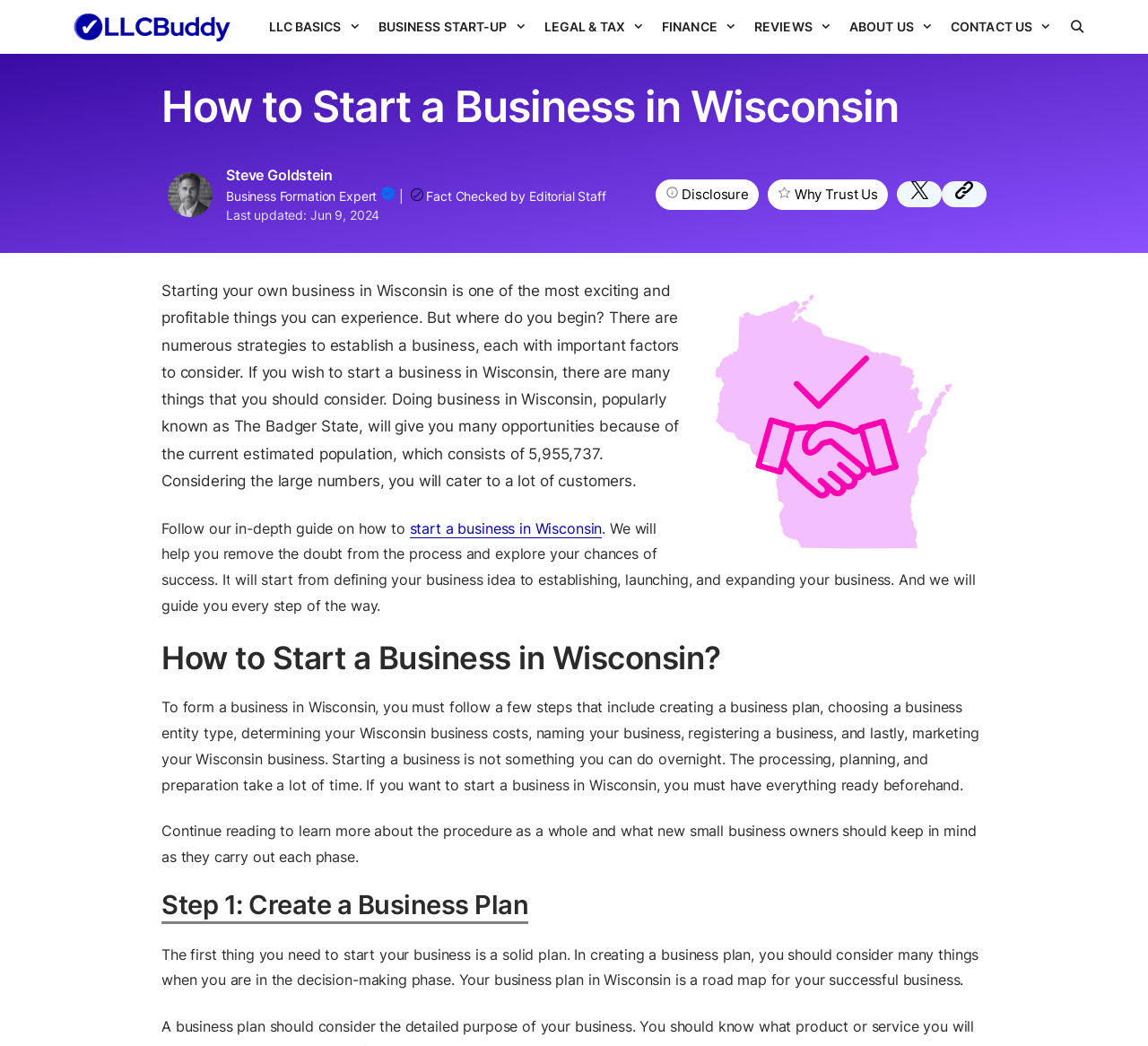Detail the various sections and features present on the webpage.

The webpage is about starting a business in Wisconsin, with a comprehensive guide to help entrepreneurs launch their venture. At the top, there is a primary navigation menu with links to LLCBuddy, LLC BASICS, BUSINESS START-UP, LEGAL & TAX, FINANCE, REVIEWS, ABOUT US, CONTACT US, and a search bar. 

Below the navigation menu, there is a heading "How to Start a Business in Wisconsin" followed by an image of Steve Goldstein, a business formation expert. His name and title are mentioned alongside a fact-checked badge. The last updated date of the article is also displayed.

On the right side of the expert's image, there are two buttons: "Disclosure" and "Why Trust Us". Below these buttons, there are social media links to Twitter and a share icon.

The main content of the webpage starts with a brief introduction to starting a business in Wisconsin, highlighting the opportunities and considerations involved. The text is divided into sections, each with a heading. The first section explains the importance of a business plan, which is the first step in starting a business. The plan serves as a roadmap for a successful business.

Throughout the webpage, there are no prominent images except for the expert's image, social media icons, and a few small icons. The layout is clean, with a focus on providing informative content to guide entrepreneurs in starting their business in Wisconsin.